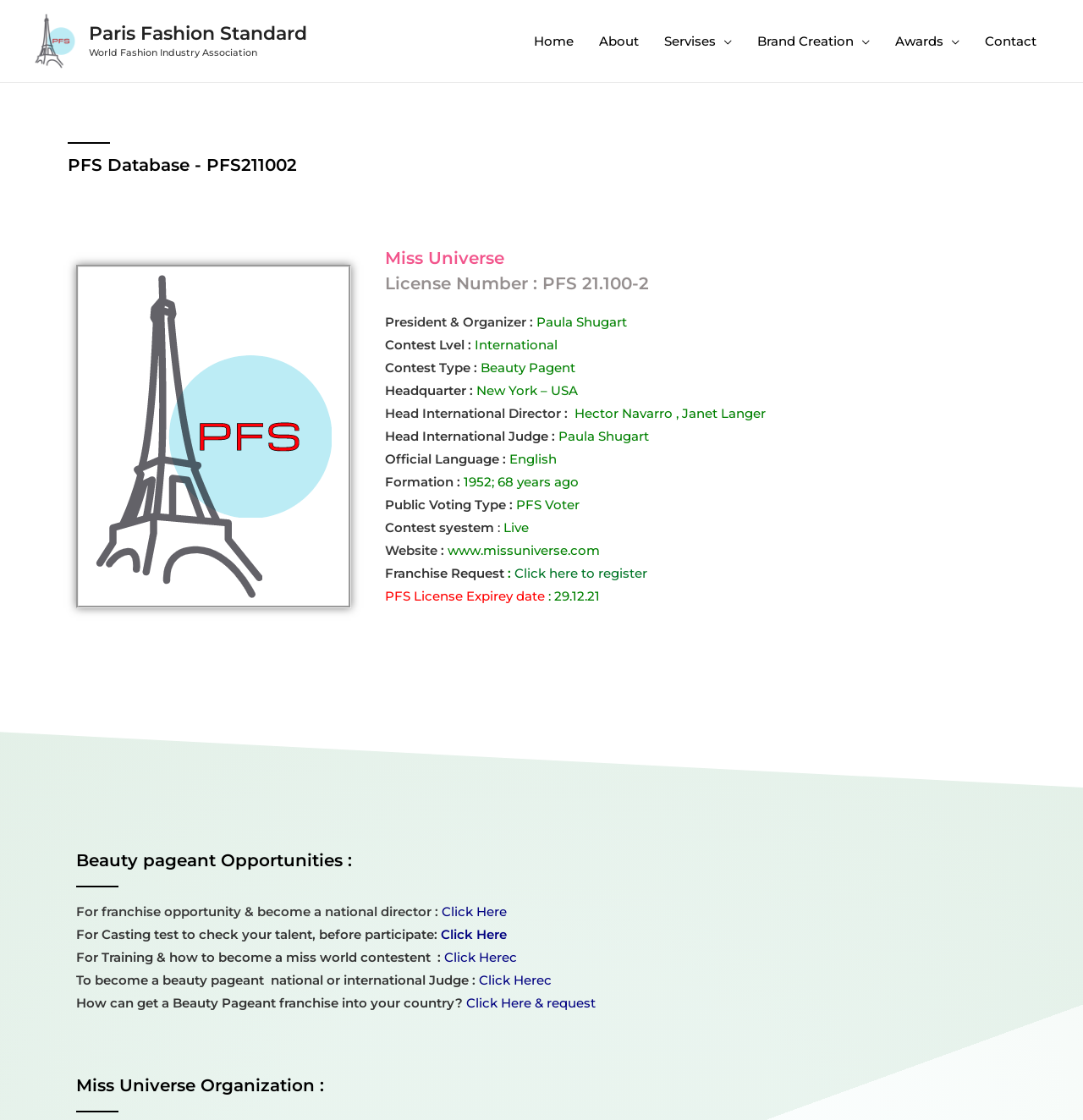What is the name of the organization?
Using the image, elaborate on the answer with as much detail as possible.

The answer can be found in the heading 'Miss Universe' which is located at the top of the webpage, indicating that the webpage is about the Miss Universe organization.